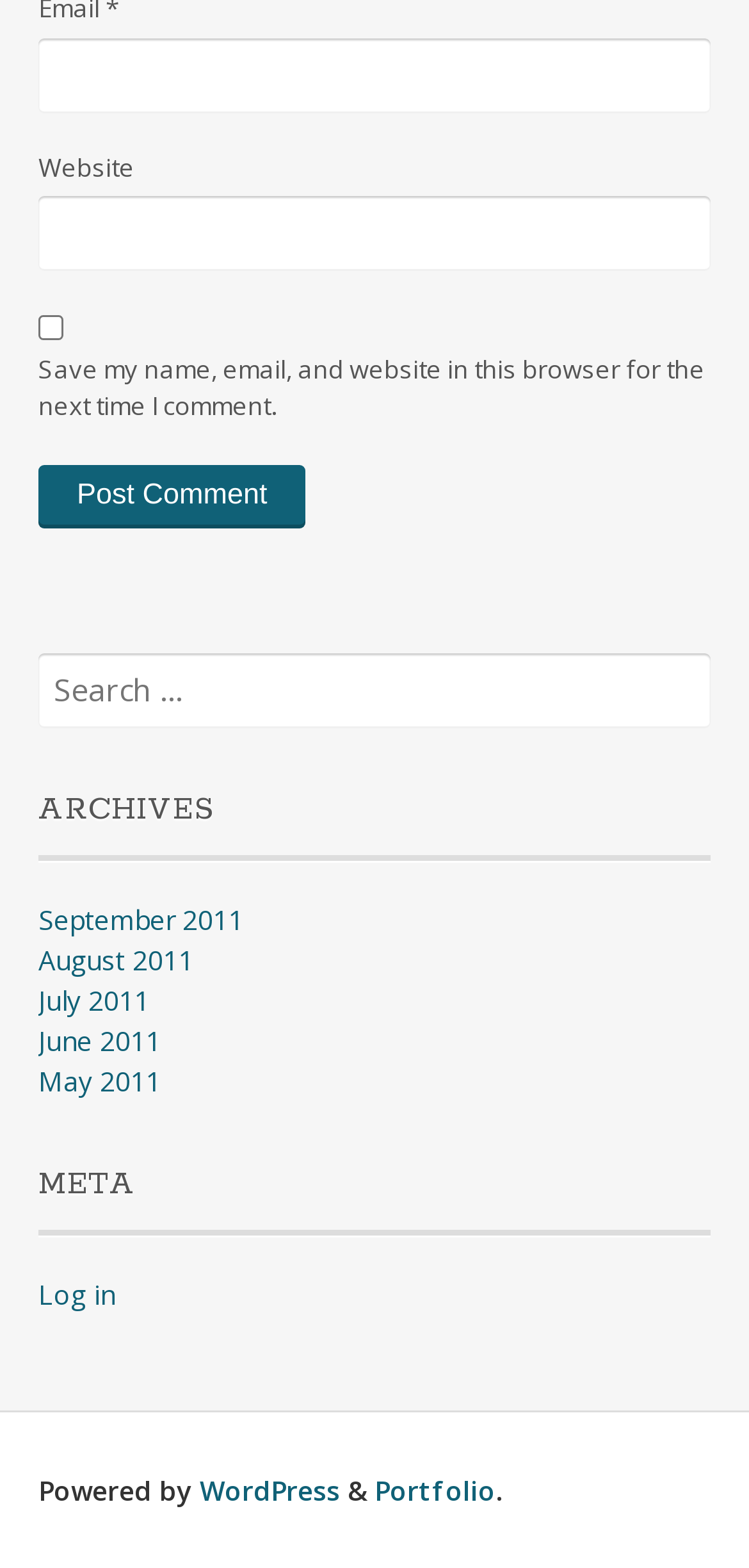Using the provided element description: "WordPress", determine the bounding box coordinates of the corresponding UI element in the screenshot.

[0.267, 0.938, 0.454, 0.961]